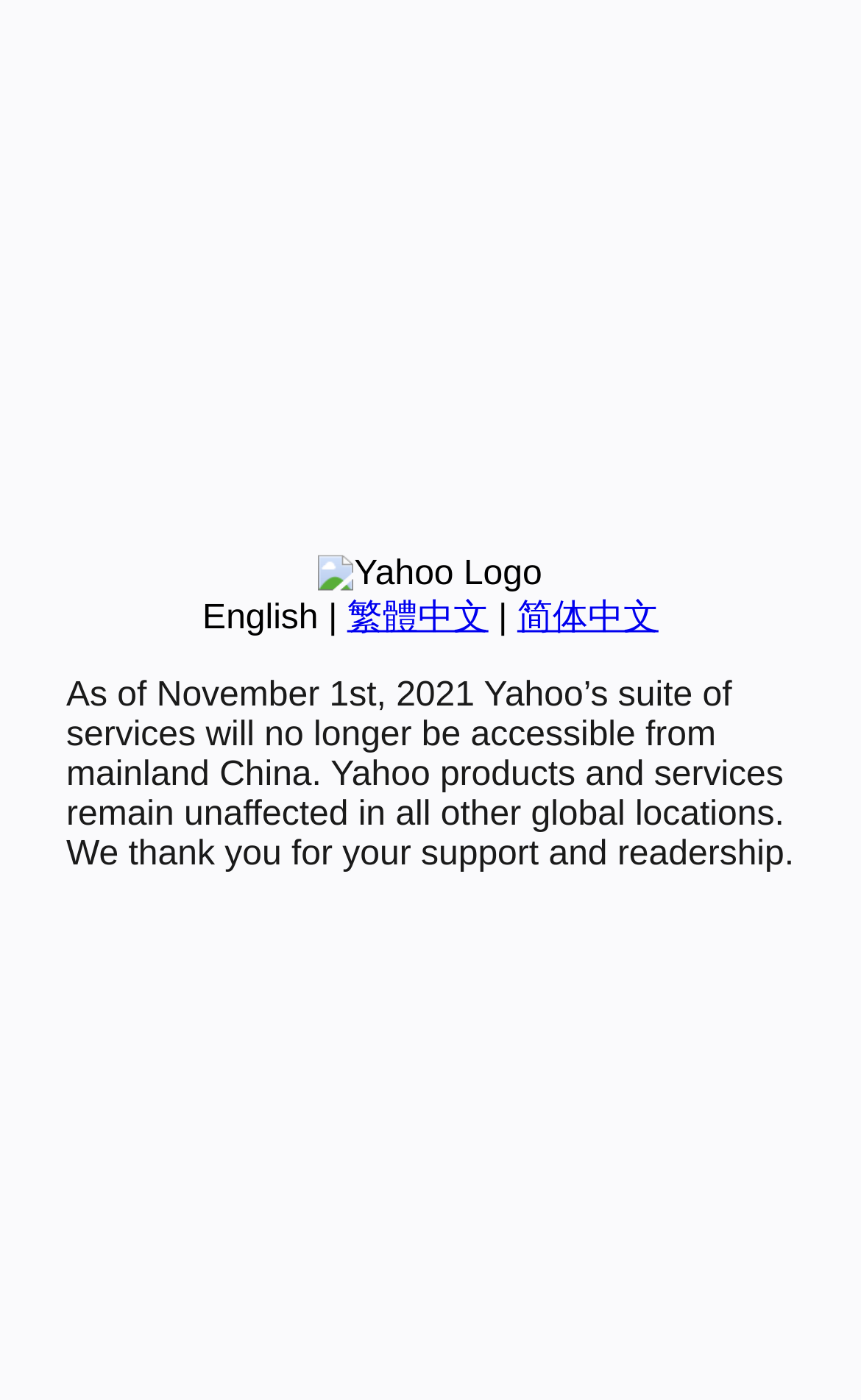Locate the bounding box of the UI element described in the following text: "繁體中文".

[0.403, 0.428, 0.567, 0.455]